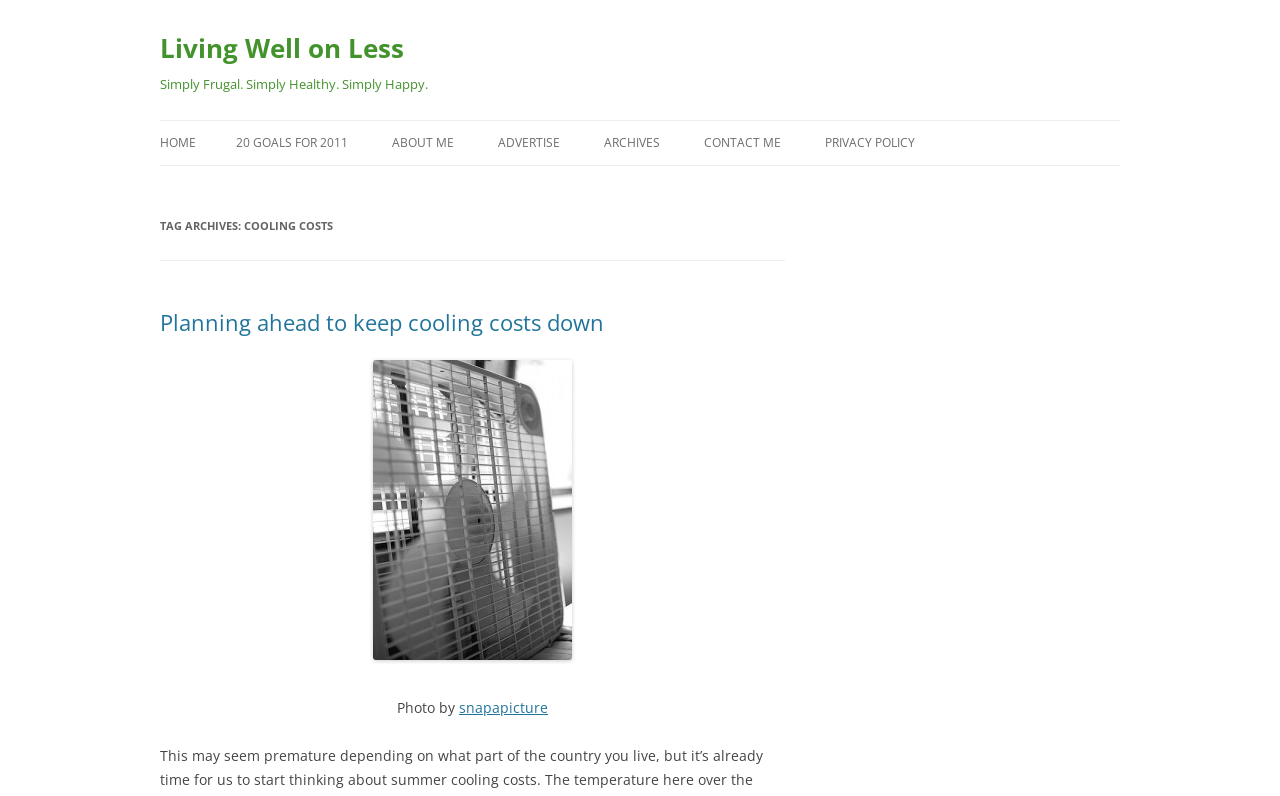Please identify the bounding box coordinates of the element I should click to complete this instruction: 'view archives'. The coordinates should be given as four float numbers between 0 and 1, like this: [left, top, right, bottom].

[0.472, 0.152, 0.516, 0.208]